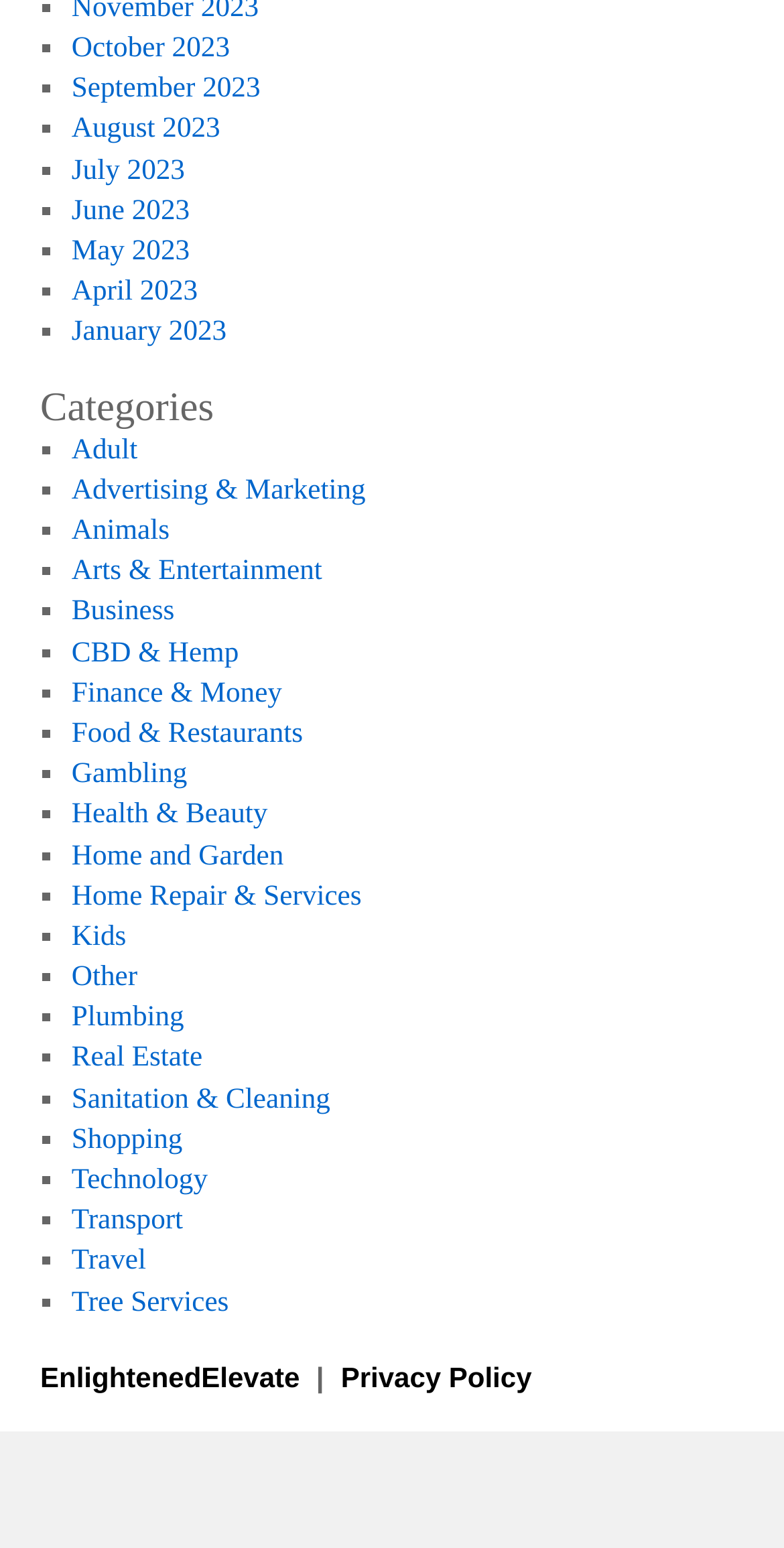Please specify the coordinates of the bounding box for the element that should be clicked to carry out this instruction: "Read Privacy Policy". The coordinates must be four float numbers between 0 and 1, formatted as [left, top, right, bottom].

[0.435, 0.879, 0.678, 0.9]